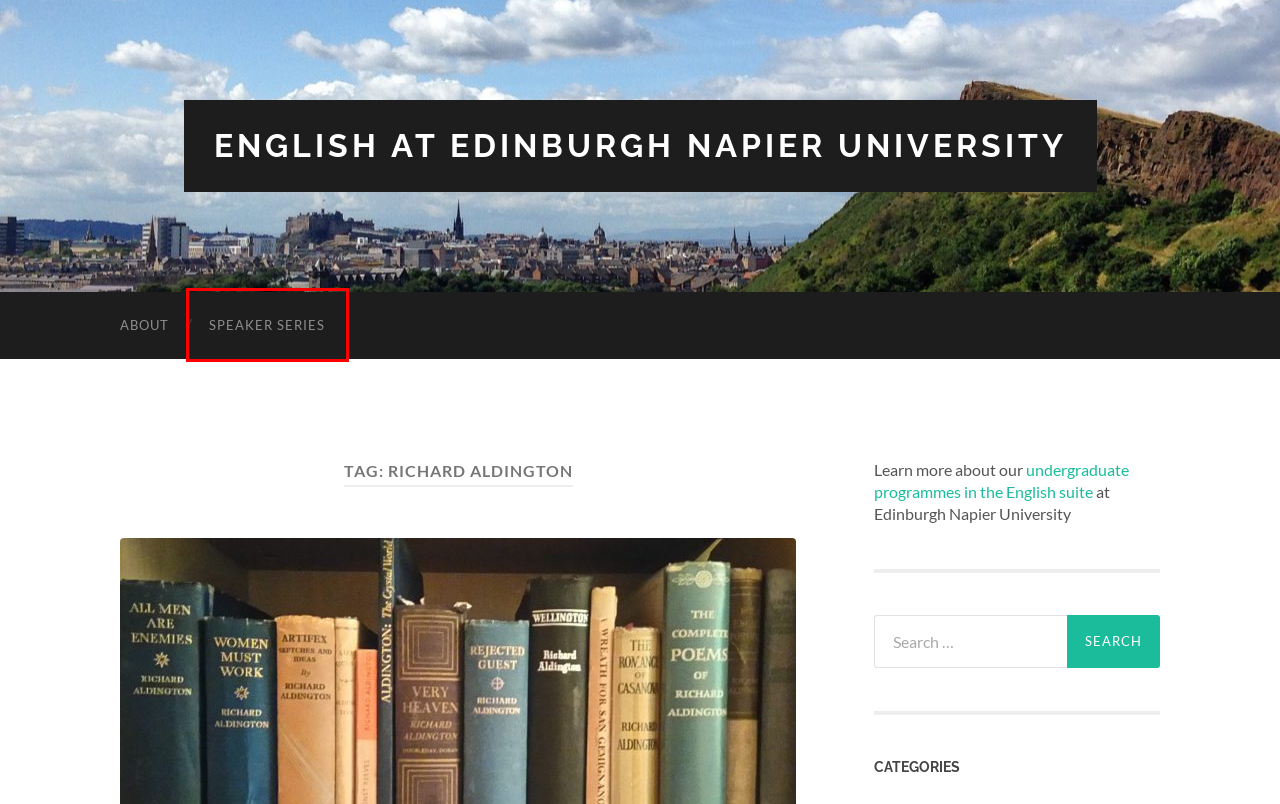Observe the provided screenshot of a webpage that has a red rectangle bounding box. Determine the webpage description that best matches the new webpage after clicking the element inside the red bounding box. Here are the candidates:
A. English at Edinburgh Napier University -
B. About - English at Edinburgh Napier University
C. CLAW Archives - English at Edinburgh Napier University
D. Speaker series - English at Edinburgh Napier University
E. Edinburgh Napier Archives - English at Edinburgh Napier University
F. edinburgh international book festival Archives - English at Edinburgh Napier University
G. Courses
H. Richard Aldington - English at Edinburgh Napier University

D